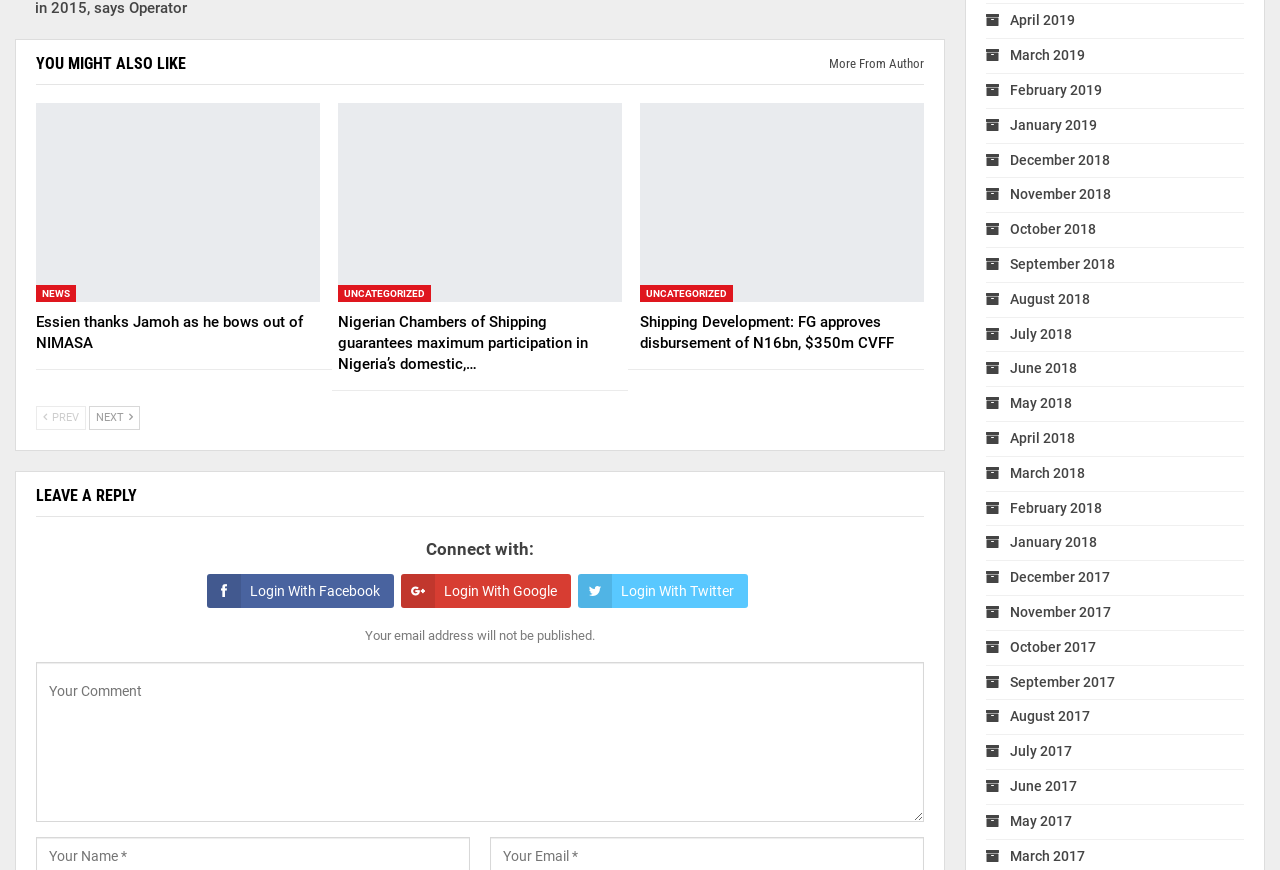Please give a succinct answer to the question in one word or phrase:
What are the available social media platforms for login?

Facebook, Google, Twitter